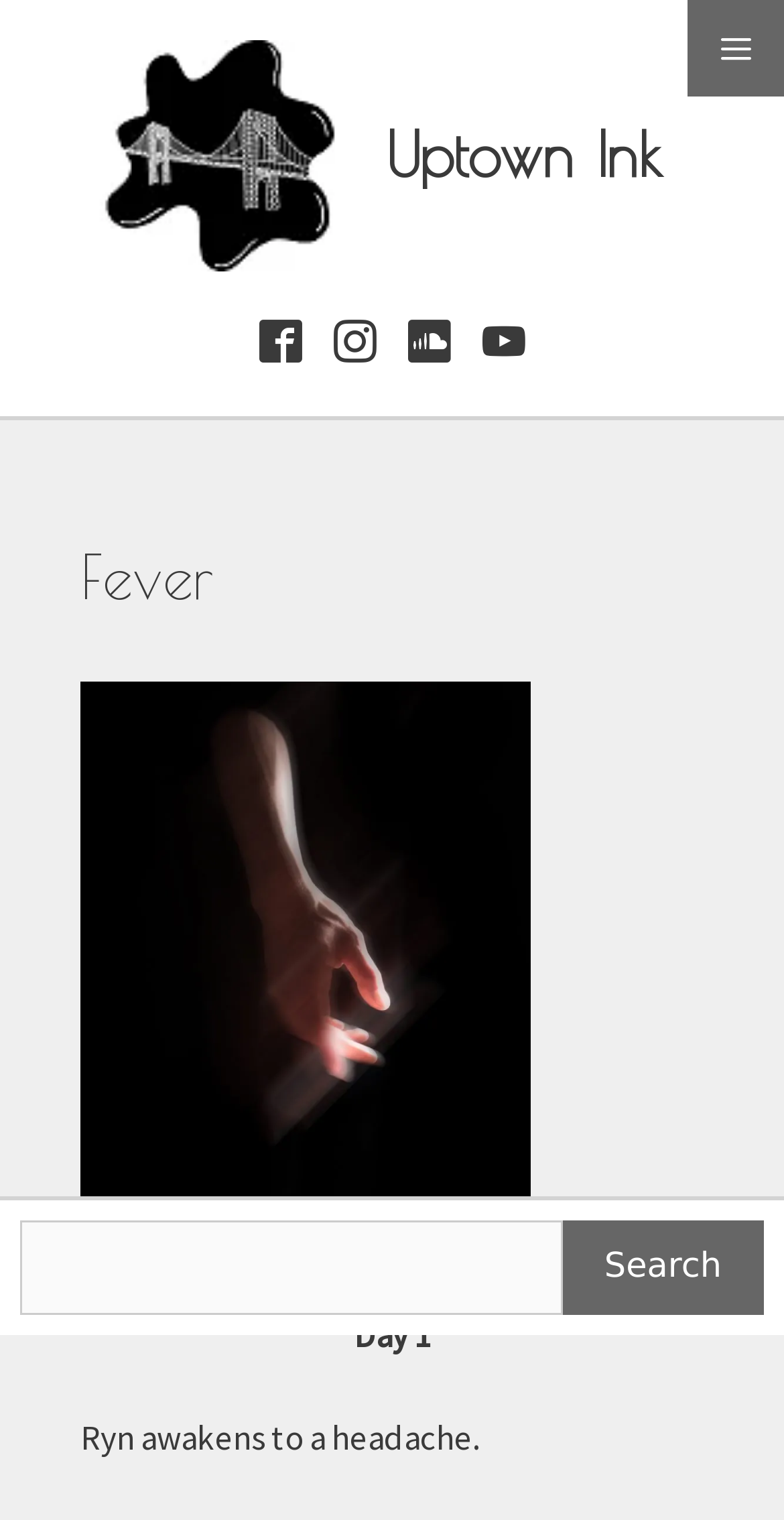Respond with a single word or phrase to the following question: How many social media links are available?

4